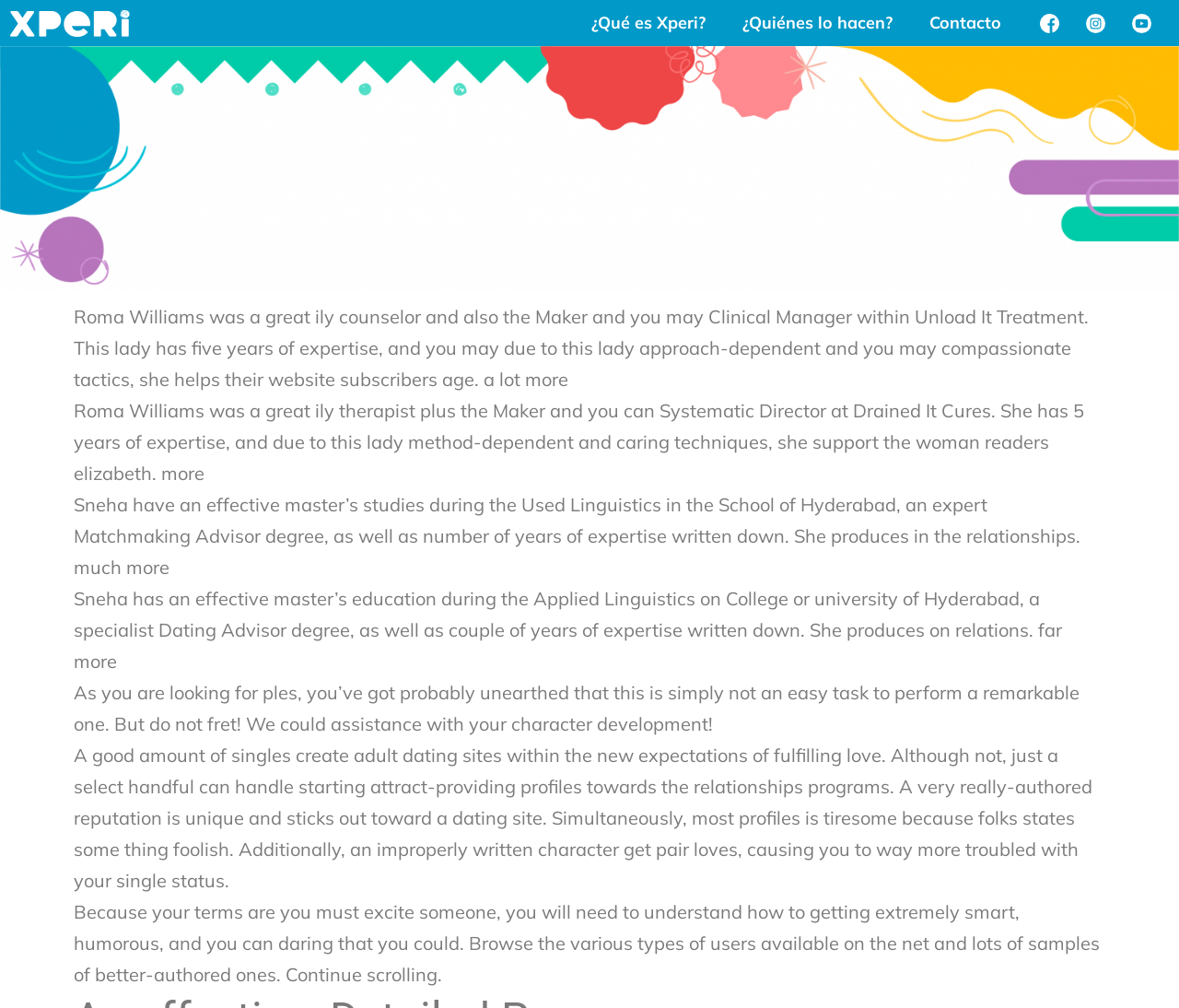Please find the bounding box for the following UI element description. Provide the coordinates in (top-left x, top-left y, bottom-right x, bottom-right y) format, with values between 0 and 1: .cls-1{fill:#fff;}xperi

[0.948, 0.0, 0.988, 0.046]